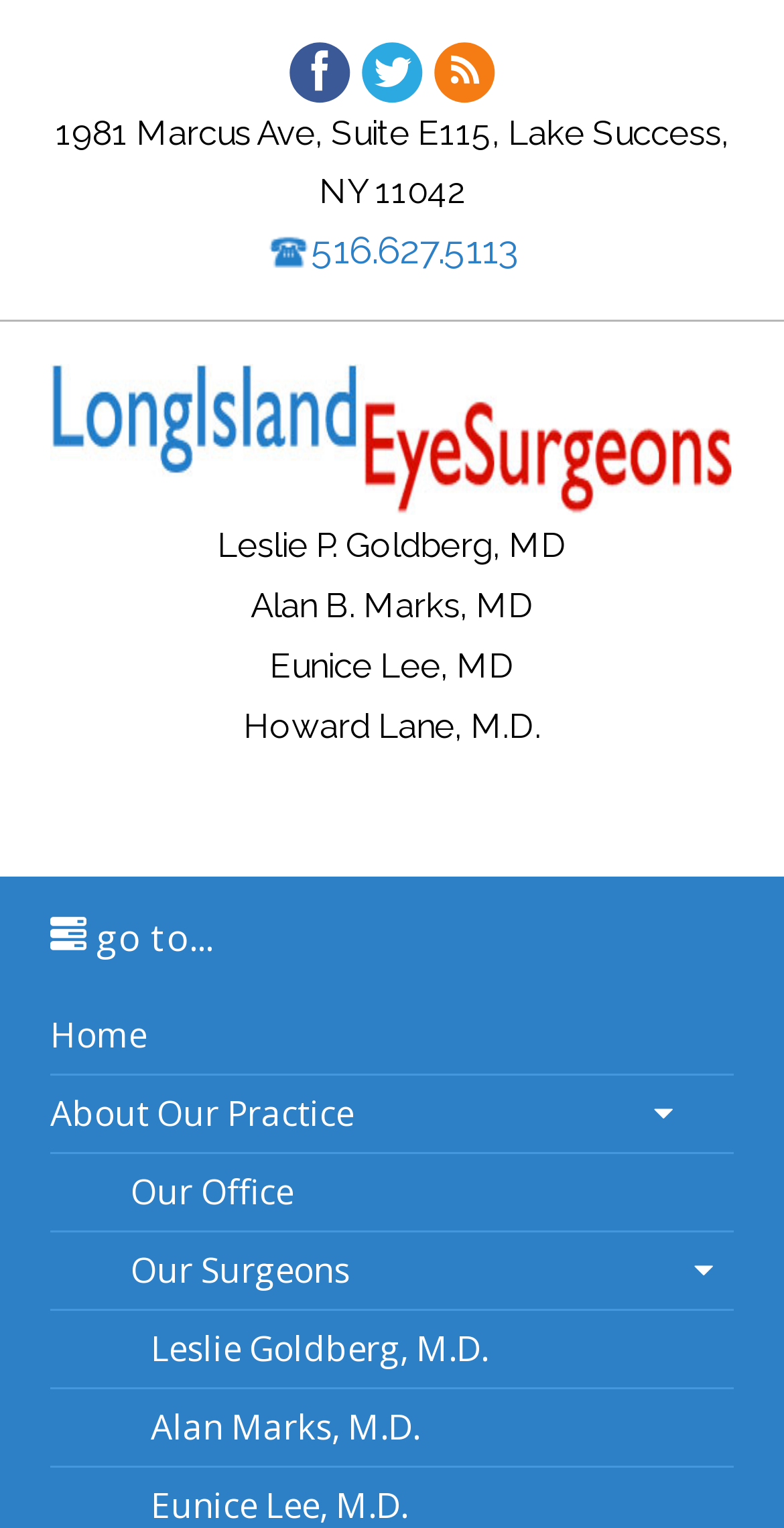Find the bounding box coordinates for the element that must be clicked to complete the instruction: "Learn about Leslie P. Goldberg, MD". The coordinates should be four float numbers between 0 and 1, indicated as [left, top, right, bottom].

[0.277, 0.343, 0.723, 0.37]